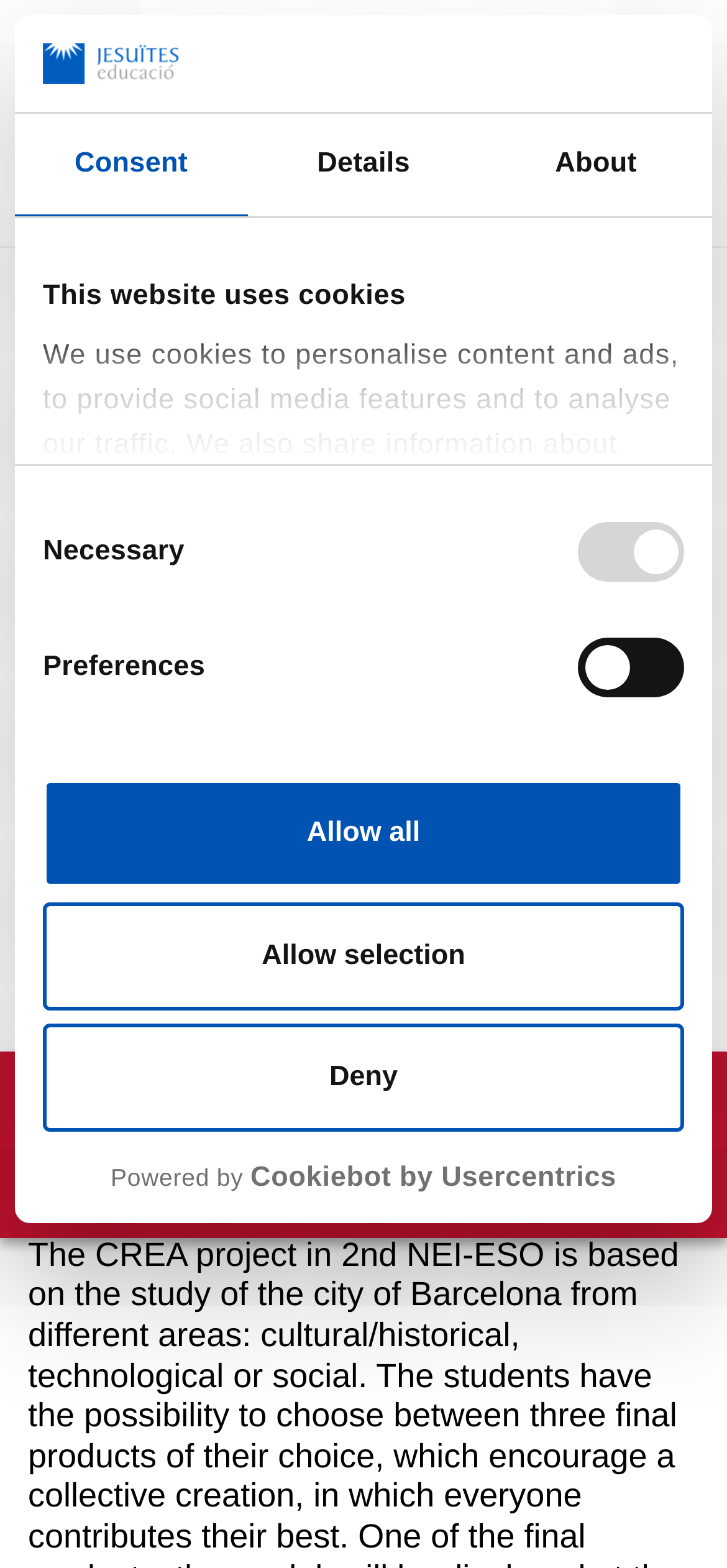Give a one-word or one-phrase response to the question: 
What is the purpose of the CREA project?

Develop creativity